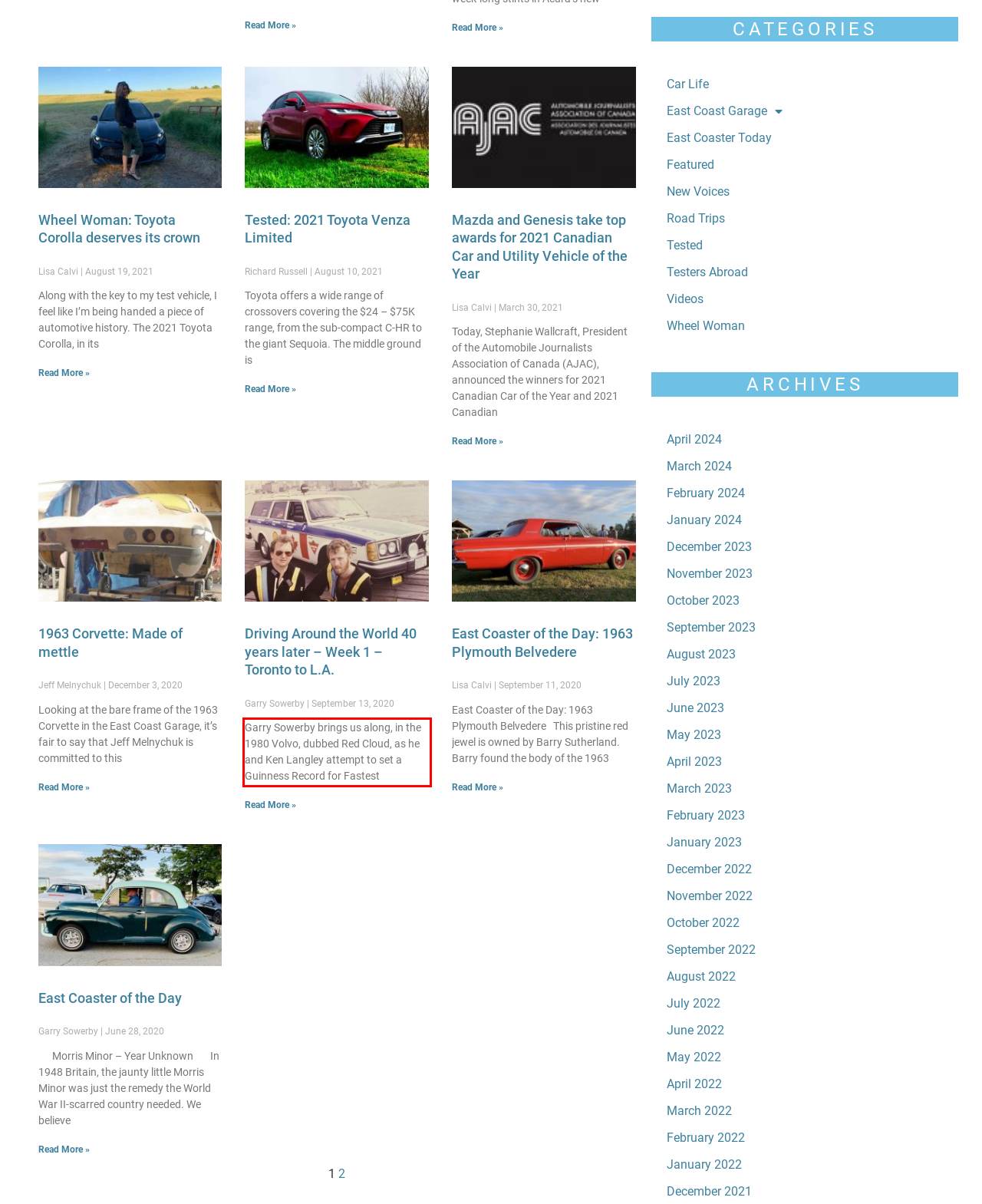Please take the screenshot of the webpage, find the red bounding box, and generate the text content that is within this red bounding box.

Garry Sowerby brings us along, in the 1980 Volvo, dubbed Red Cloud, as he and Ken Langley attempt to set a Guinness Record for Fastest